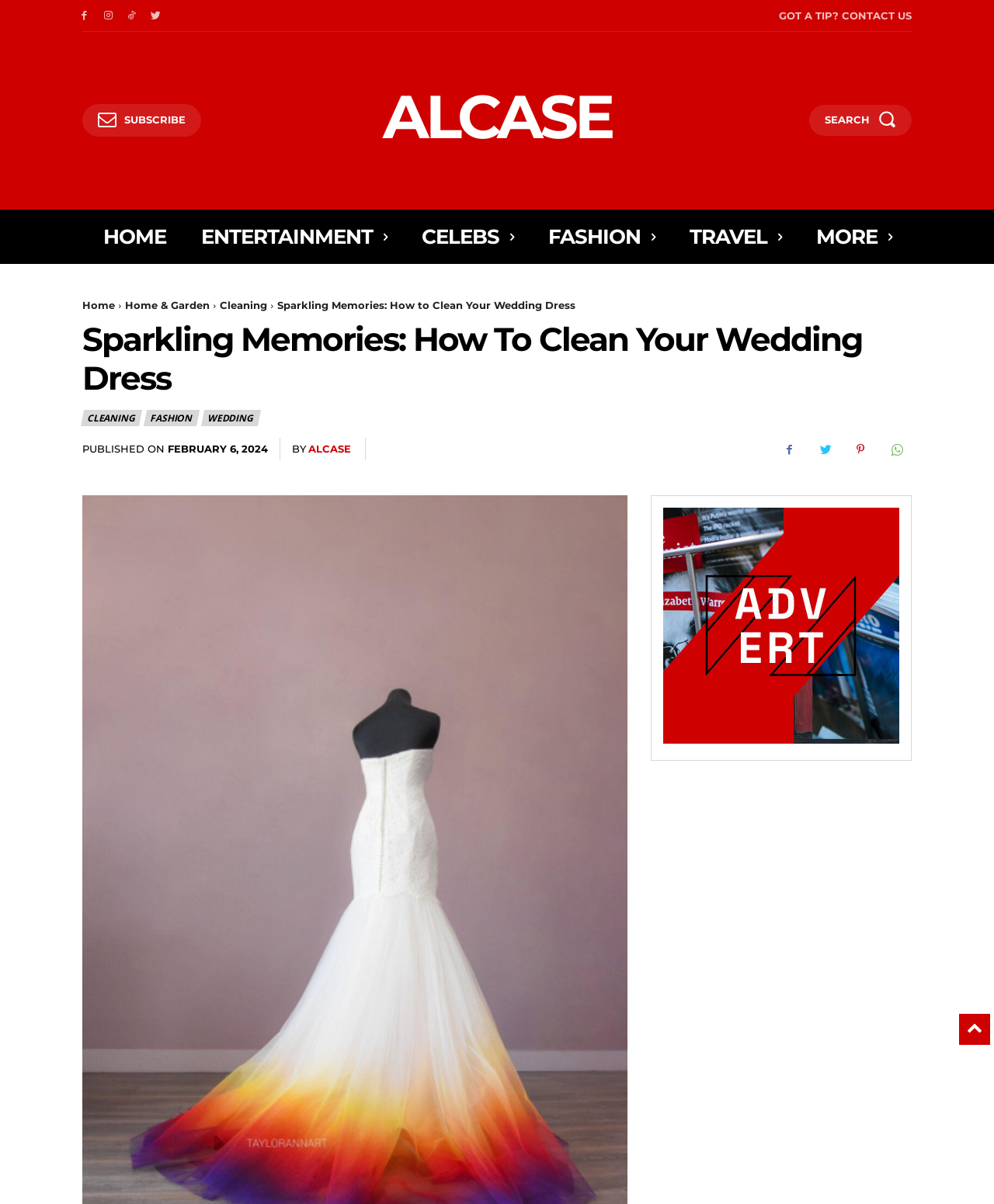Determine the bounding box coordinates of the clickable element to achieve the following action: 'Search for something'. Provide the coordinates as four float values between 0 and 1, formatted as [left, top, right, bottom].

[0.814, 0.087, 0.917, 0.113]